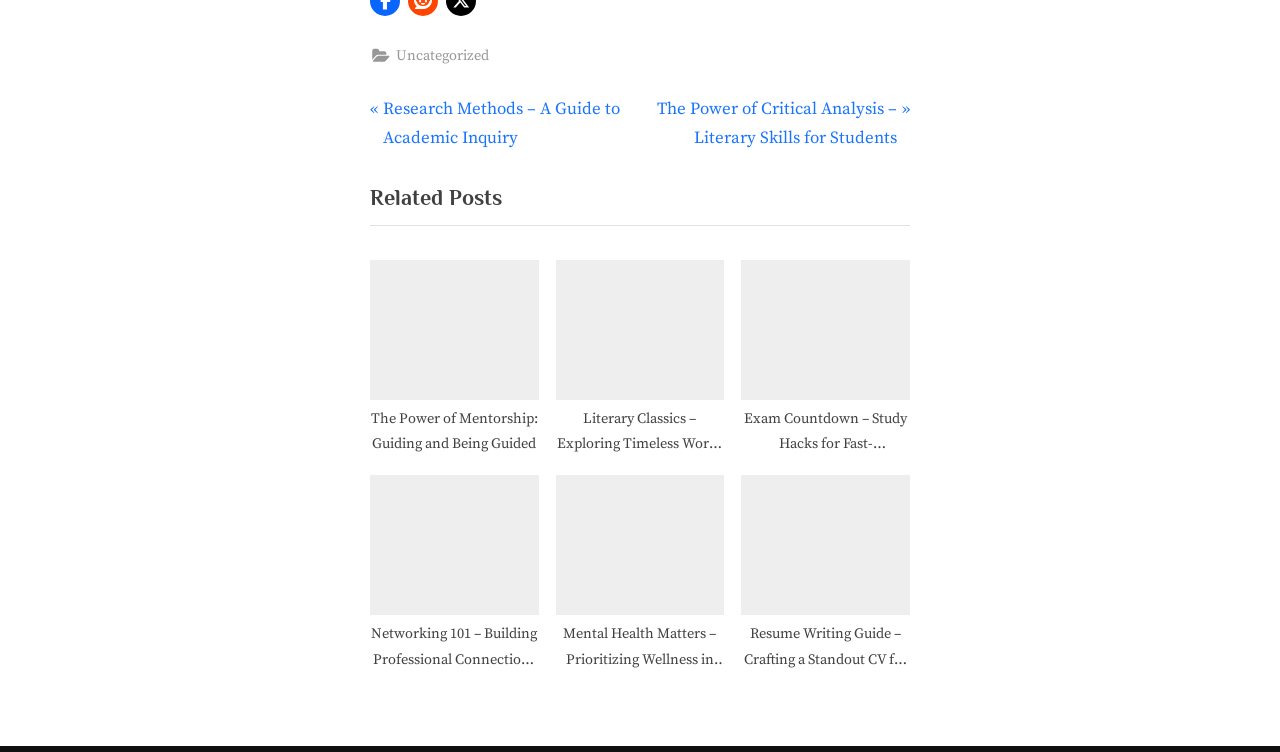Determine the bounding box coordinates of the element's region needed to click to follow the instruction: "view related post". Provide these coordinates as four float numbers between 0 and 1, formatted as [left, top, right, bottom].

[0.289, 0.226, 0.711, 0.301]